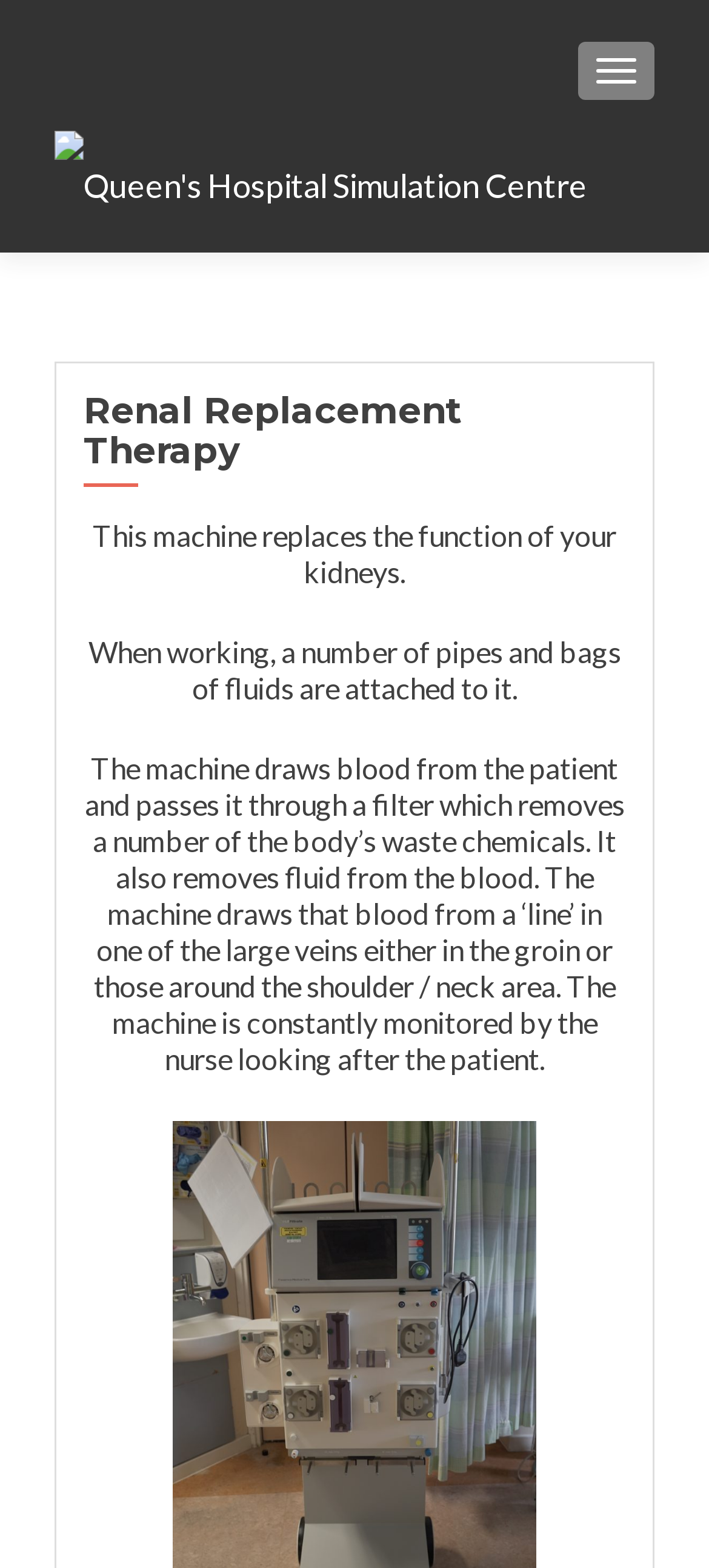Using the element description: "parent_node: TOGGLE NAVIGATION", determine the bounding box coordinates for the specified UI element. The coordinates should be four float numbers between 0 and 1, [left, top, right, bottom].

[0.038, 0.073, 0.867, 0.161]